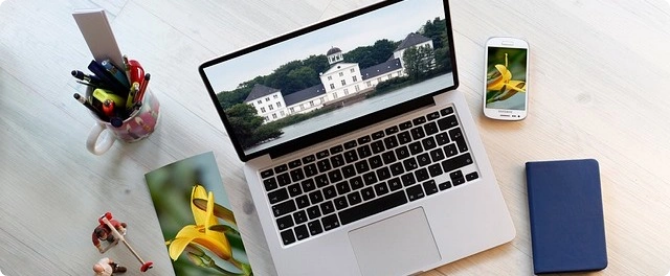What is the dominant color of the desk?
Refer to the image and provide a concise answer in one word or phrase.

Light-colored